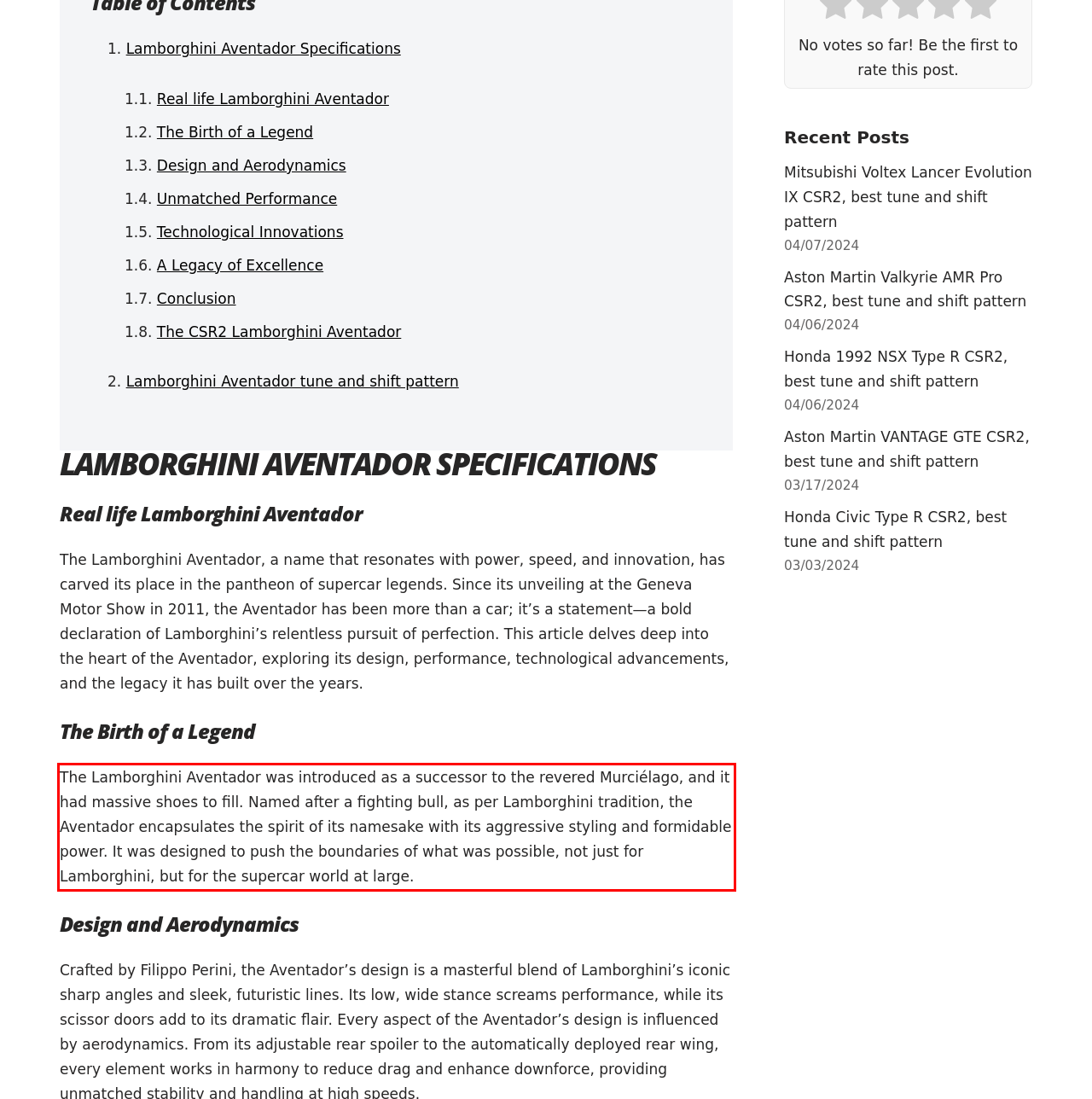Using the provided webpage screenshot, recognize the text content in the area marked by the red bounding box.

The Lamborghini Aventador was introduced as a successor to the revered Murciélago, and it had massive shoes to fill. Named after a fighting bull, as per Lamborghini tradition, the Aventador encapsulates the spirit of its namesake with its aggressive styling and formidable power. It was designed to push the boundaries of what was possible, not just for Lamborghini, but for the supercar world at large.